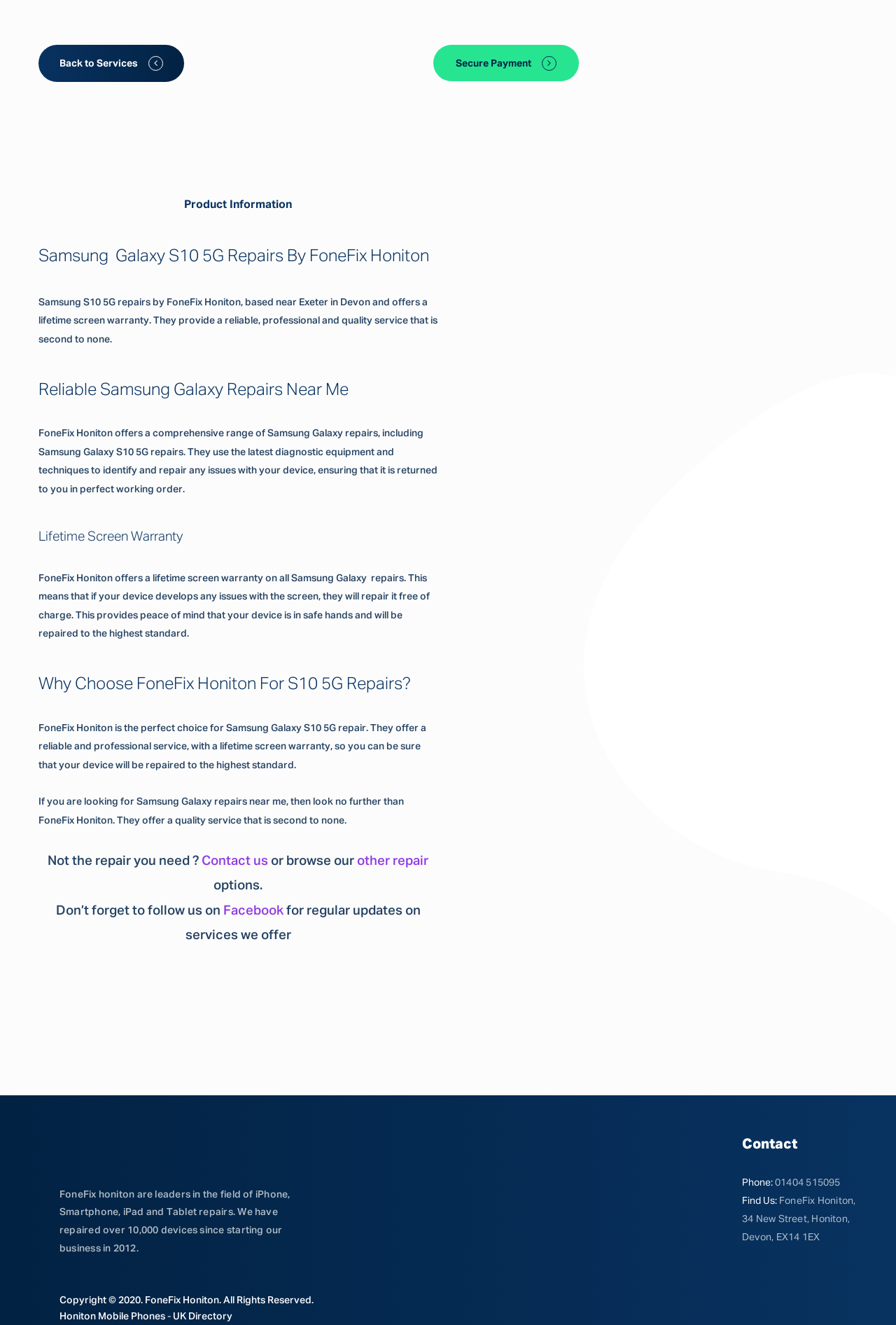What is the contact phone number of FoneFix Honiton?
Please answer the question with a detailed response using the information from the screenshot.

The contact phone number of FoneFix Honiton is mentioned in the 'Contact' section as 'Phone: 01404 515095'.